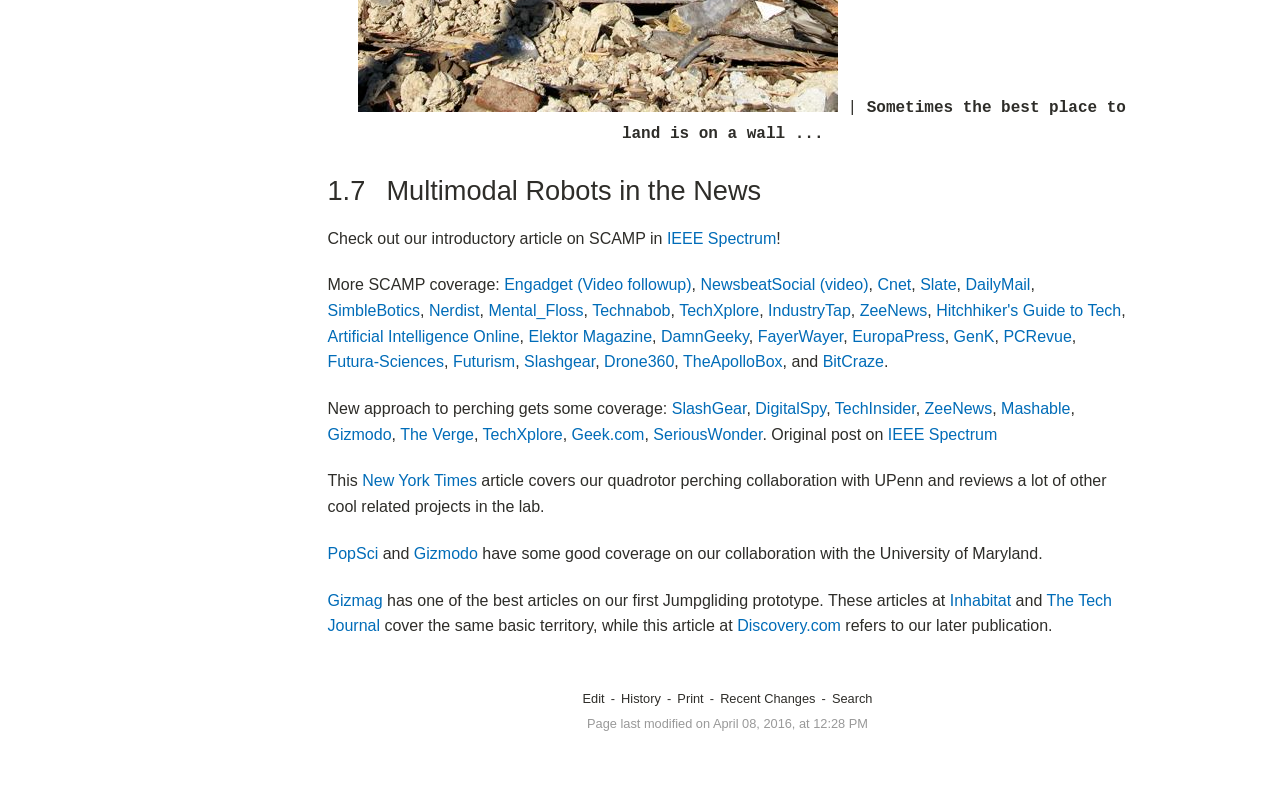Identify the bounding box coordinates for the element you need to click to achieve the following task: "Read article on IEEE Spectrum". The coordinates must be four float values ranging from 0 to 1, formatted as [left, top, right, bottom].

[0.521, 0.292, 0.606, 0.313]